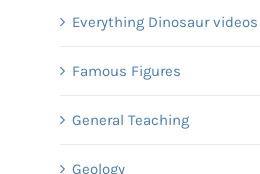What is the purpose of the content display?
Provide a thorough and detailed answer to the question.

The image is part of a content display associated with the article, which provides readers an engaging visual representation to enhance their understanding of the research discussed.